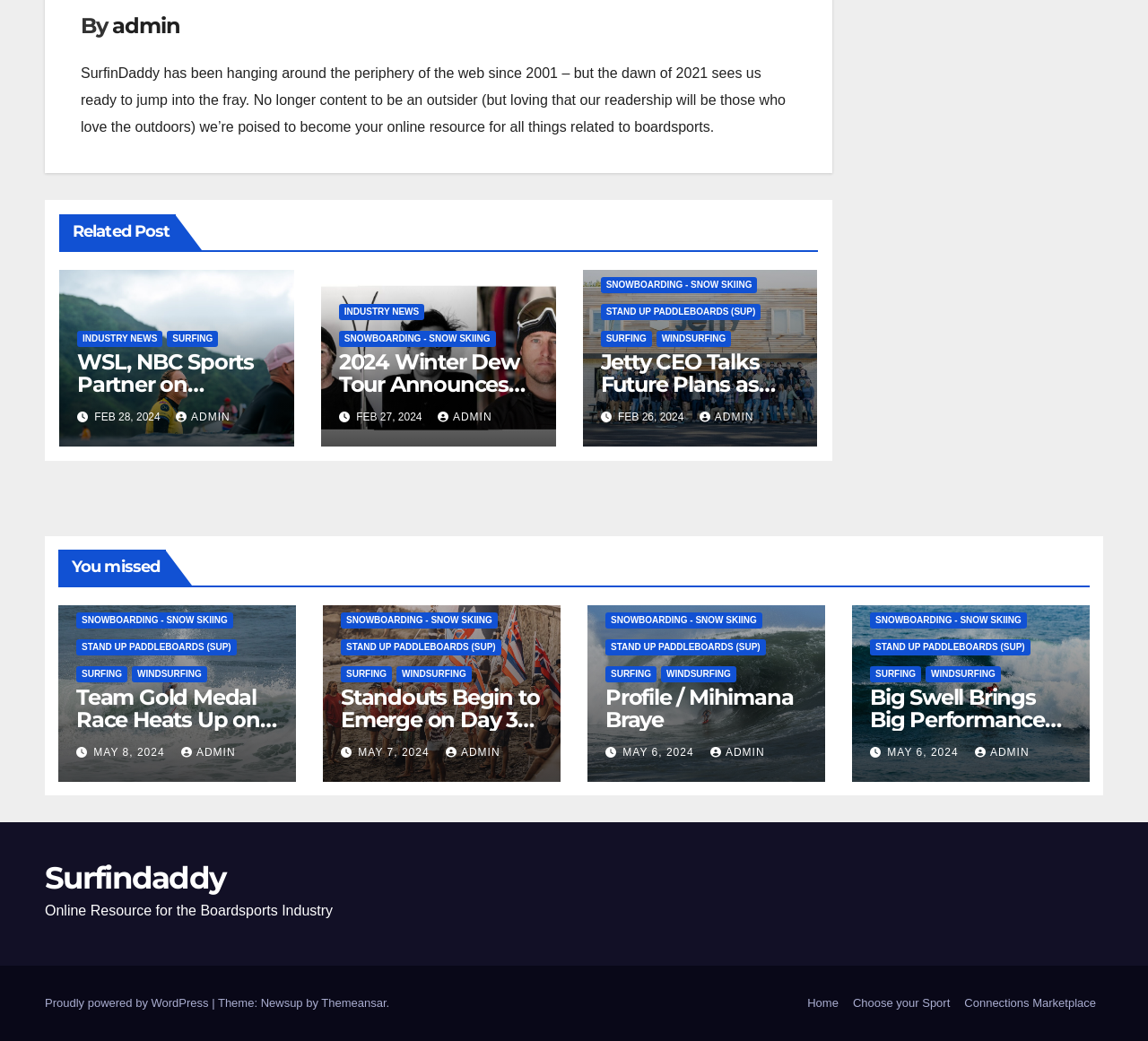Please determine the bounding box coordinates, formatted as (top-left x, top-left y, bottom-right x, bottom-right y), with all values as floating point numbers between 0 and 1. Identify the bounding box of the region described as: Body/Boogie Boarding

[0.066, 0.536, 0.176, 0.552]